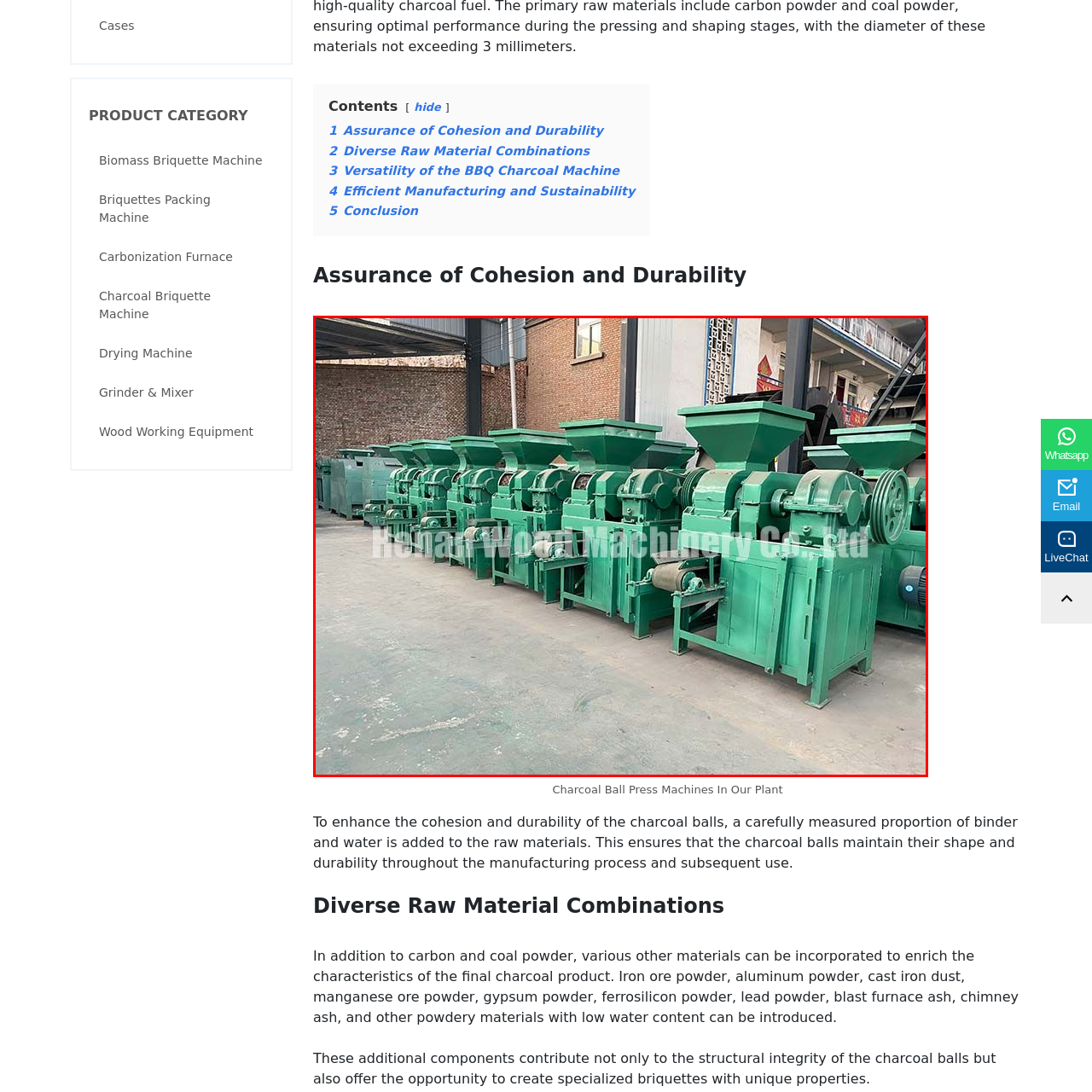Generate a detailed caption for the image within the red outlined area.

This image showcases a series of charcoal ball press machines arranged neatly in a production facility. The machines are predominantly green, highlighting their sturdy construction and industrial design. Each machine features a large hopper at the top for raw material input, coupled with a cylindrical pressing mechanism that is typical for producing charcoal briquettes. 

The backdrop reveals a spacious workshop, complete with brick walls that add an industrial charm, and overhead structural beams that suggest a robust manufacturing environment. This setup is indicative of a facility dedicated to the production of charcoal products, as discussed in the context of enhancing the cohesion and durability of charcoal balls through careful manufacturing techniques.